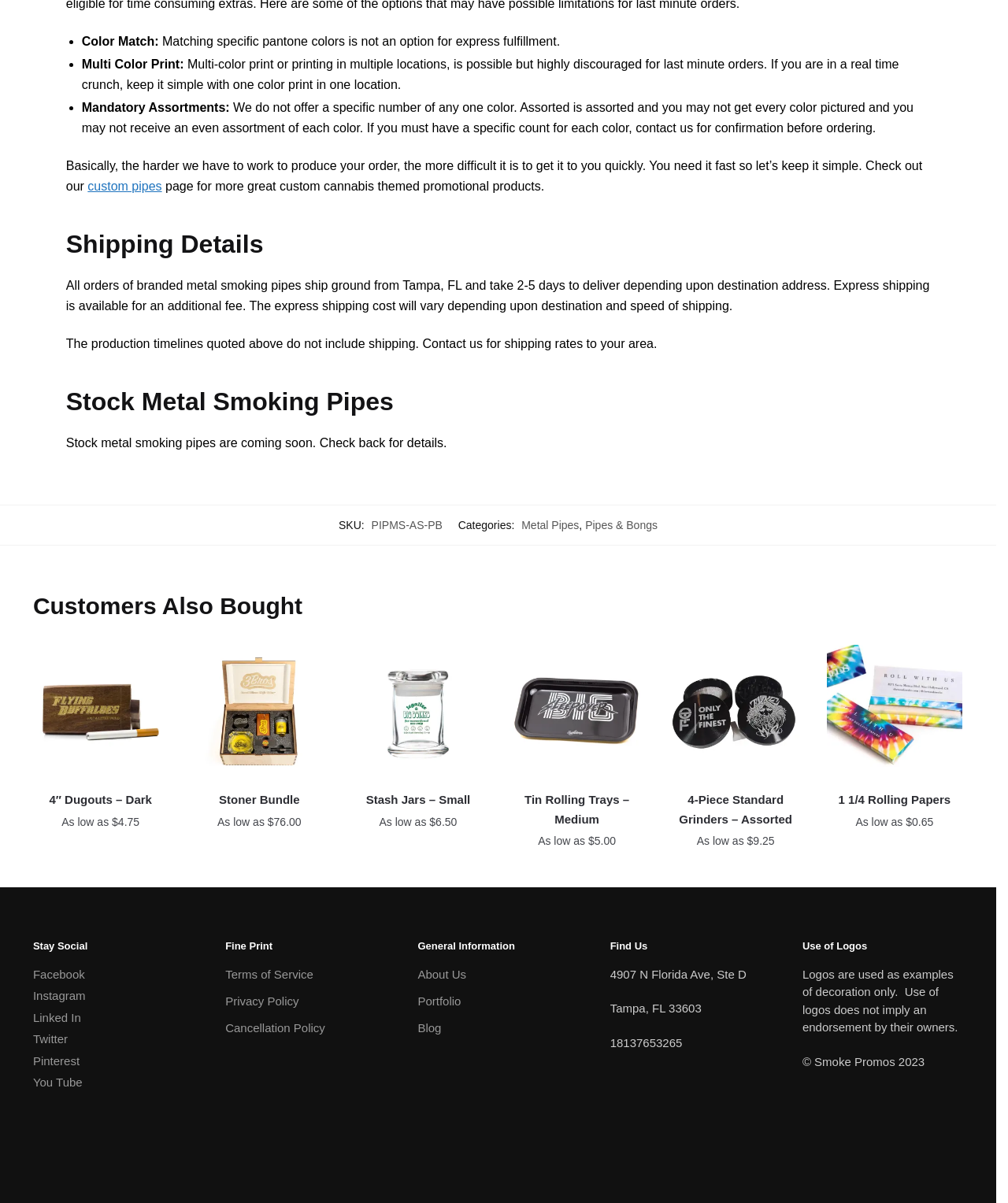Analyze the image and provide a detailed answer to the question: What is the minimum number of colors guaranteed in an assorted order?

The webpage mentions that 'We do not offer a specific number of any one color. Assorted is assorted and you may not get every color pictured and you may not receive an even assortment of each color', indicating that there is no minimum number of colors guaranteed in an assorted order.